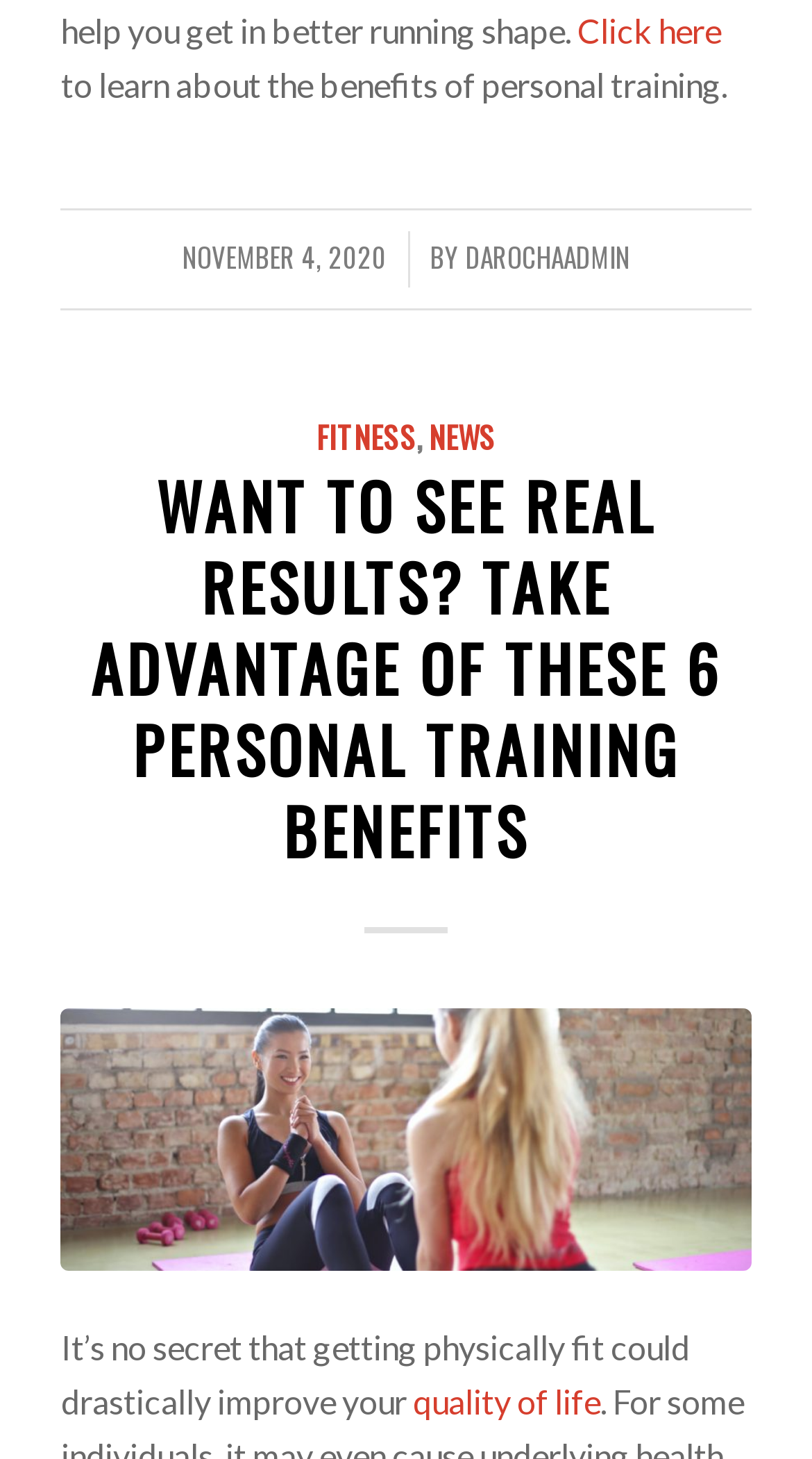Pinpoint the bounding box coordinates of the clickable element to carry out the following instruction: "Read the article published on November 4, 2020."

[0.224, 0.163, 0.476, 0.19]